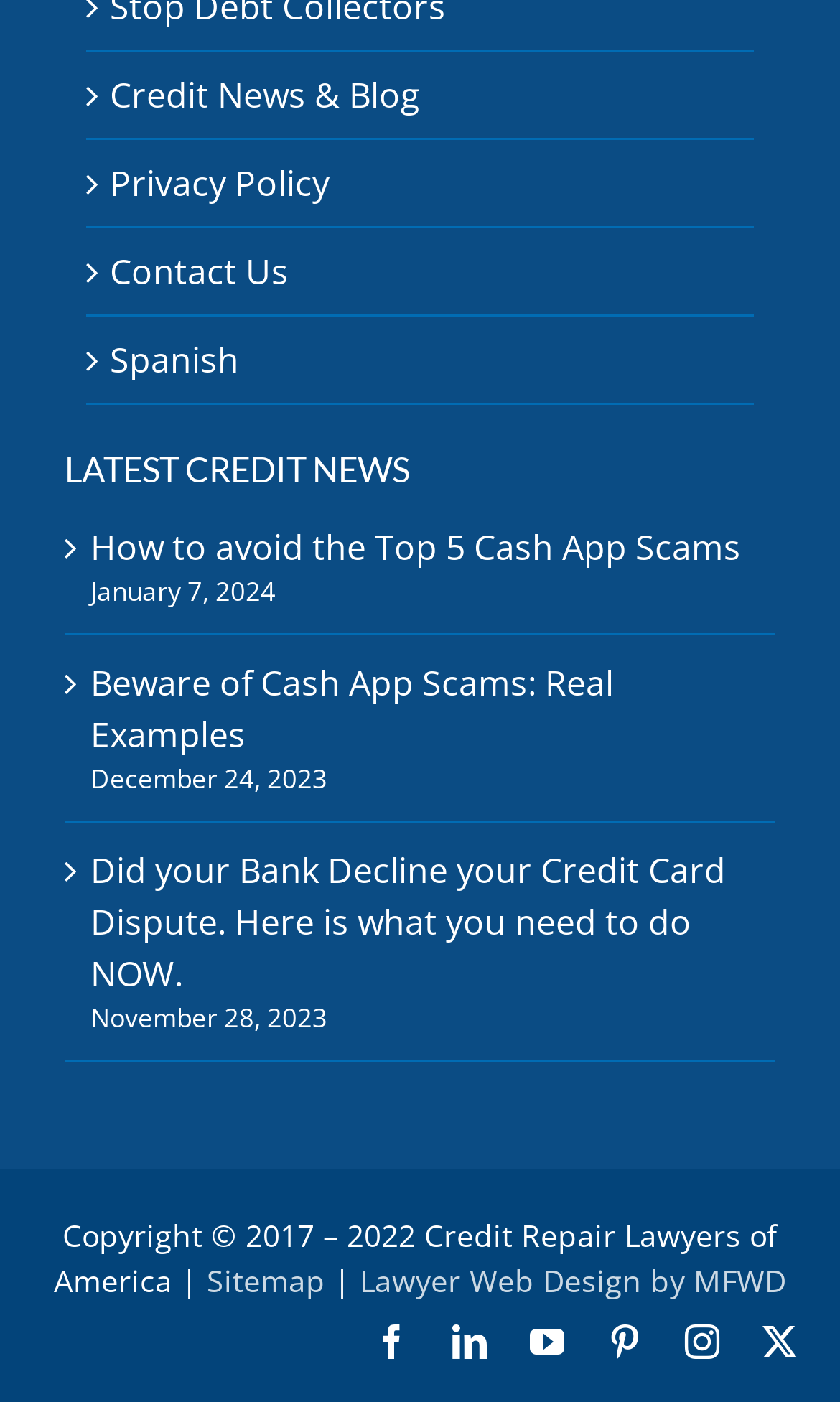Use a single word or phrase to answer the question: How many news articles are listed on the page?

3